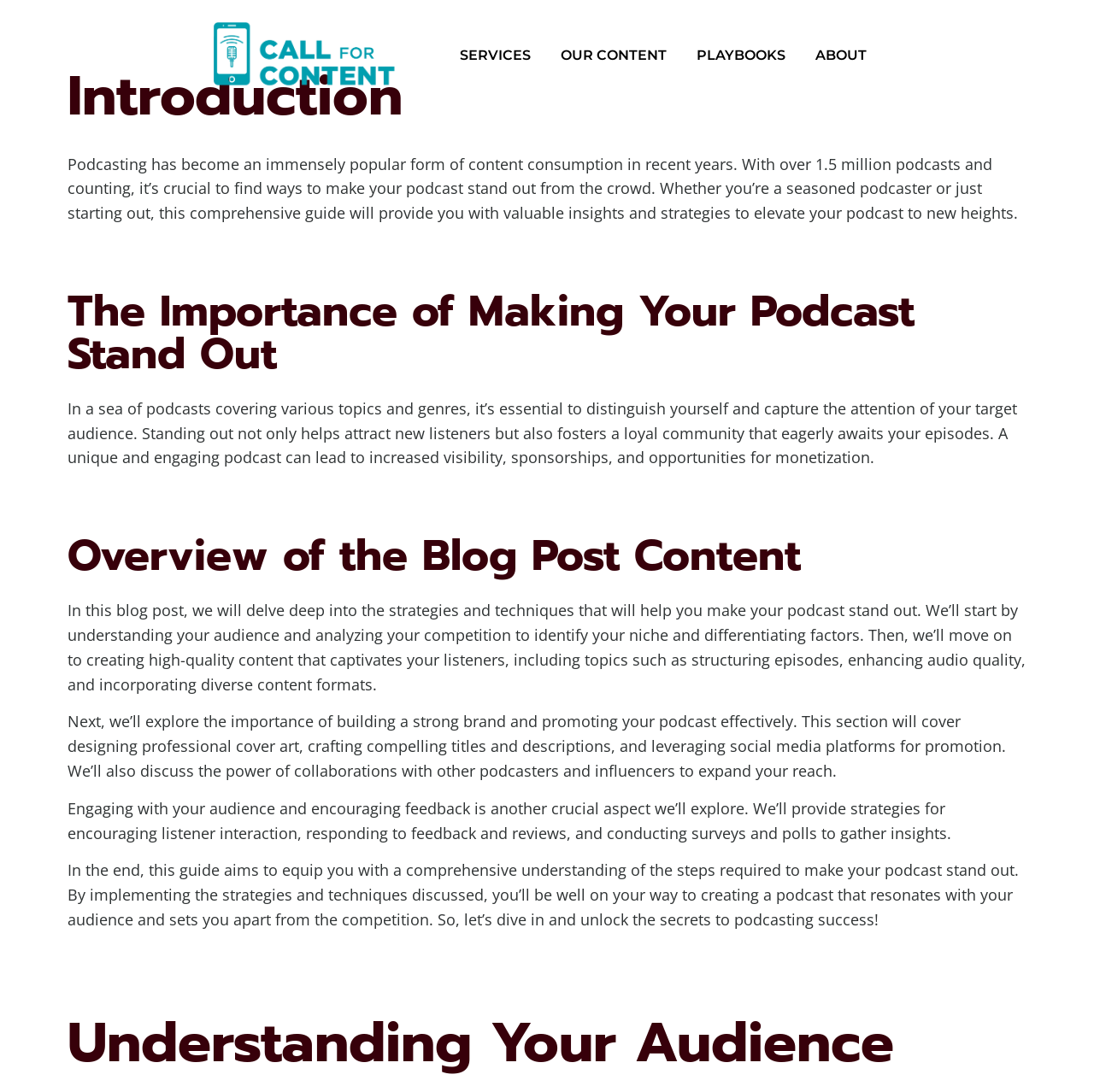How many sections are in the blog post?
Based on the image, give a concise answer in the form of a single word or short phrase.

5